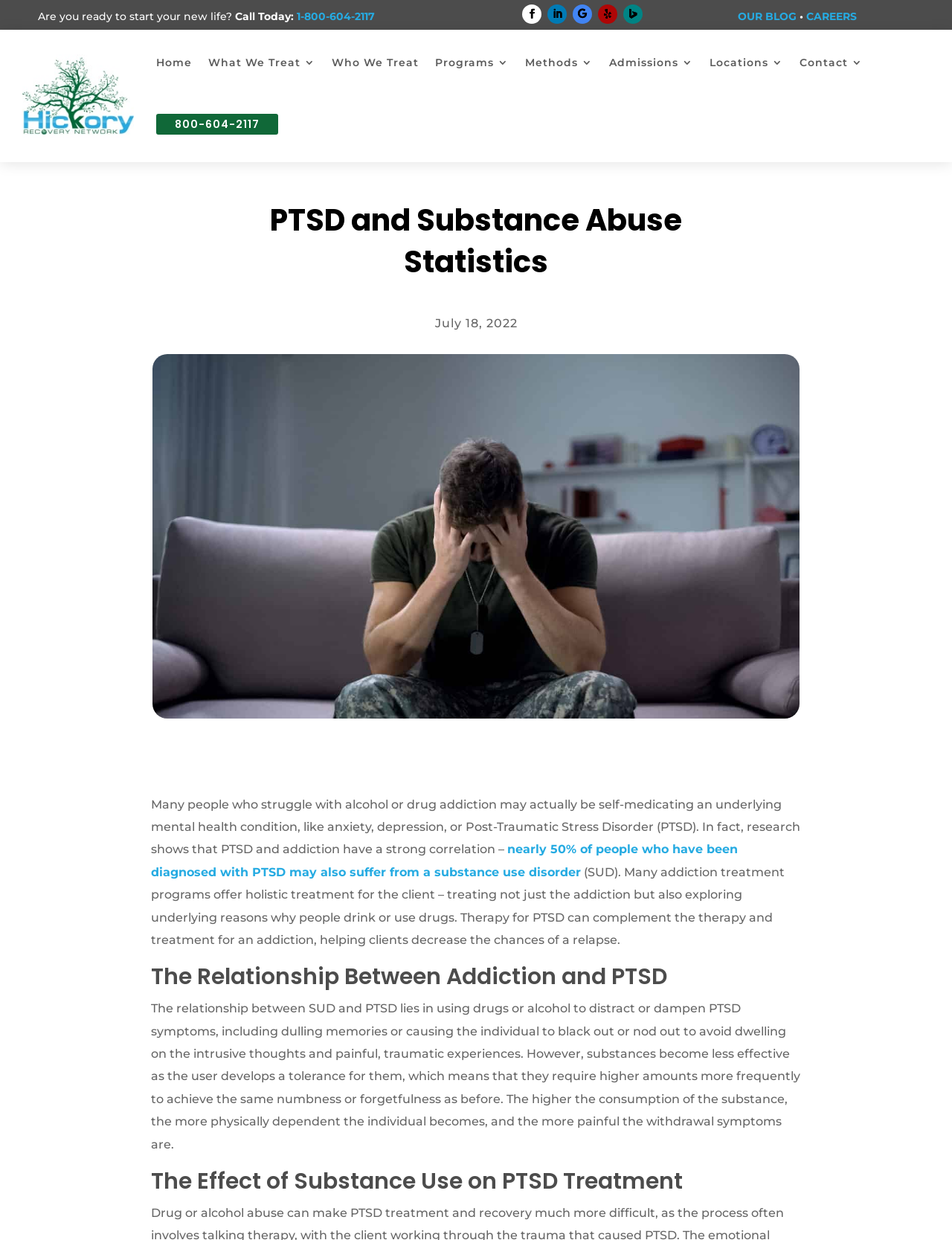Bounding box coordinates are specified in the format (top-left x, top-left y, bottom-right x, bottom-right y). All values are floating point numbers bounded between 0 and 1. Please provide the bounding box coordinate of the region this sentence describes: Follow

[0.655, 0.004, 0.675, 0.019]